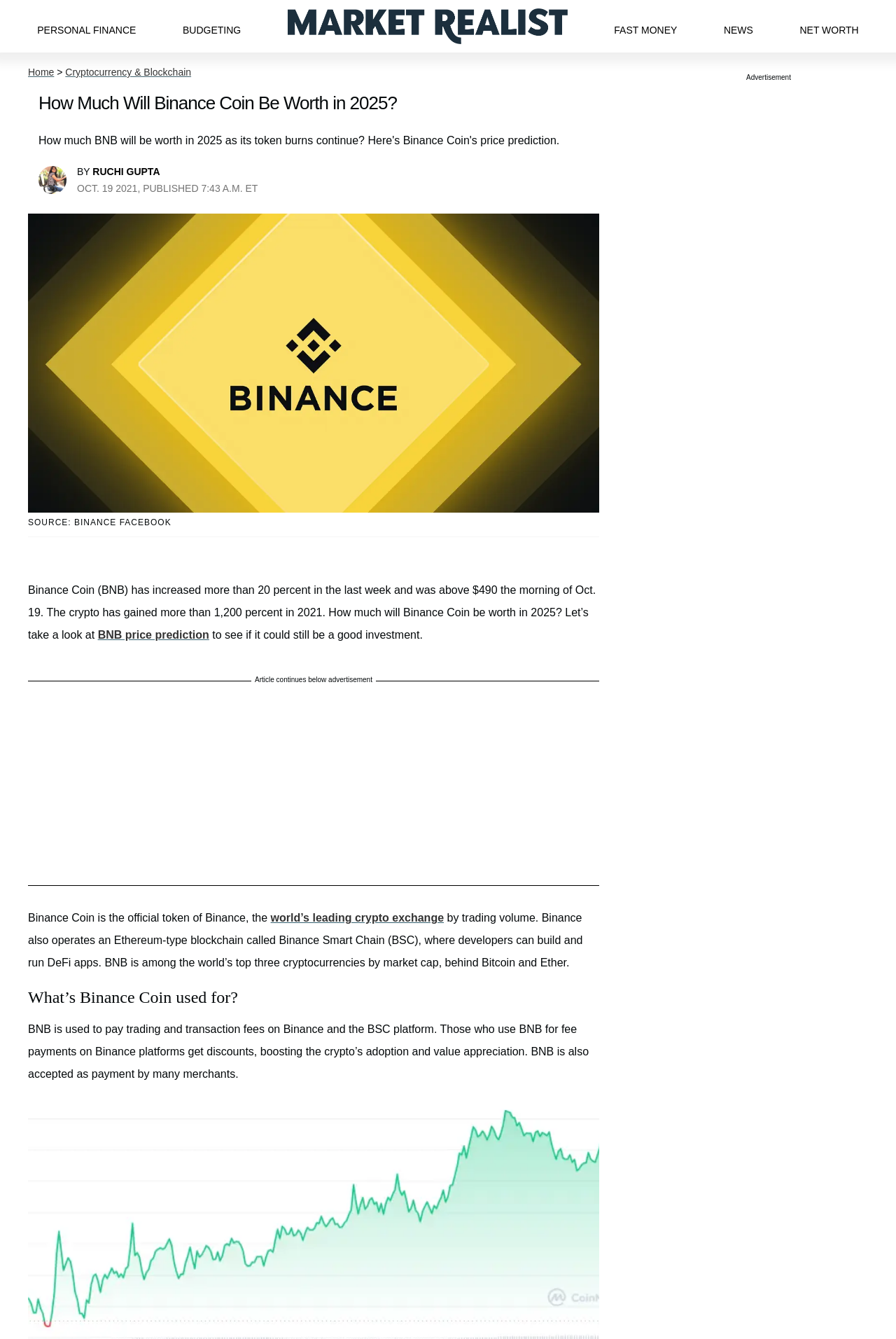Identify the bounding box coordinates of the section to be clicked to complete the task described by the following instruction: "Learn about BNB price prediction". The coordinates should be four float numbers between 0 and 1, formatted as [left, top, right, bottom].

[0.109, 0.47, 0.233, 0.479]